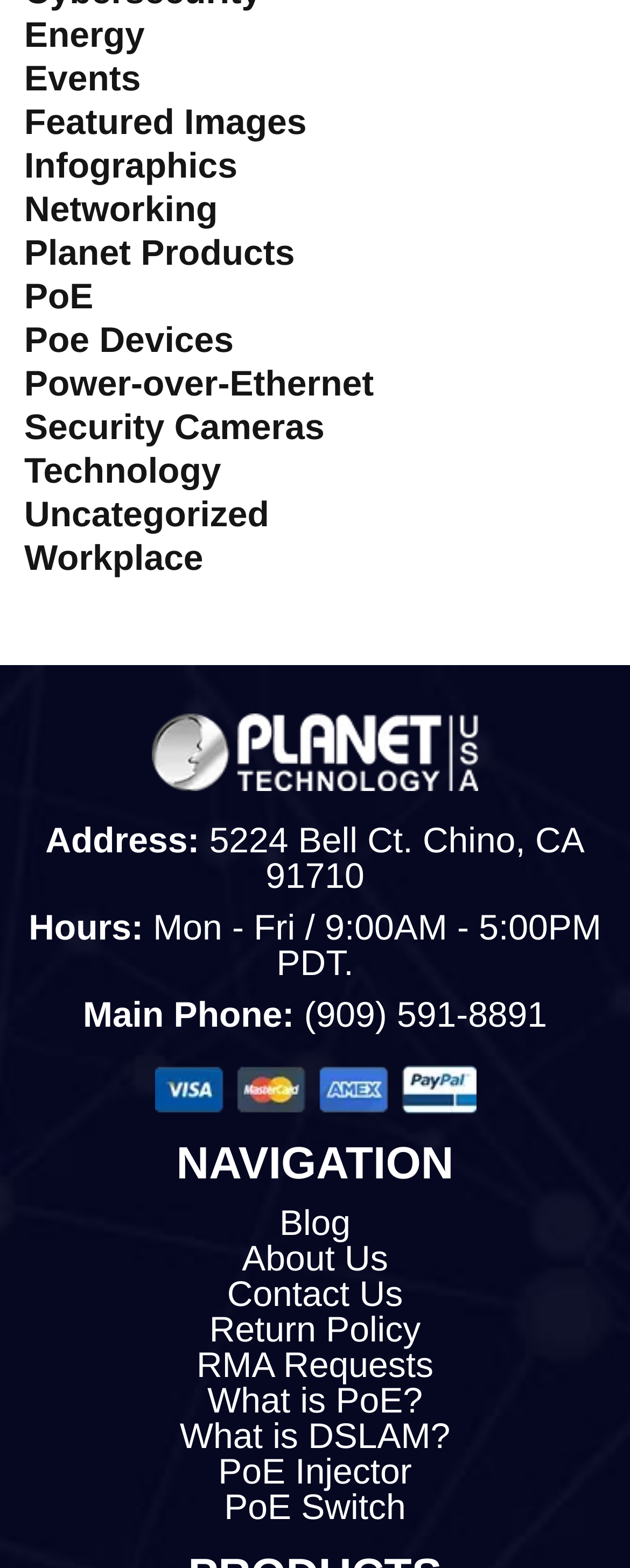Can you find the bounding box coordinates for the element to click on to achieve the instruction: "Call the main phone number"?

[0.483, 0.635, 0.868, 0.66]